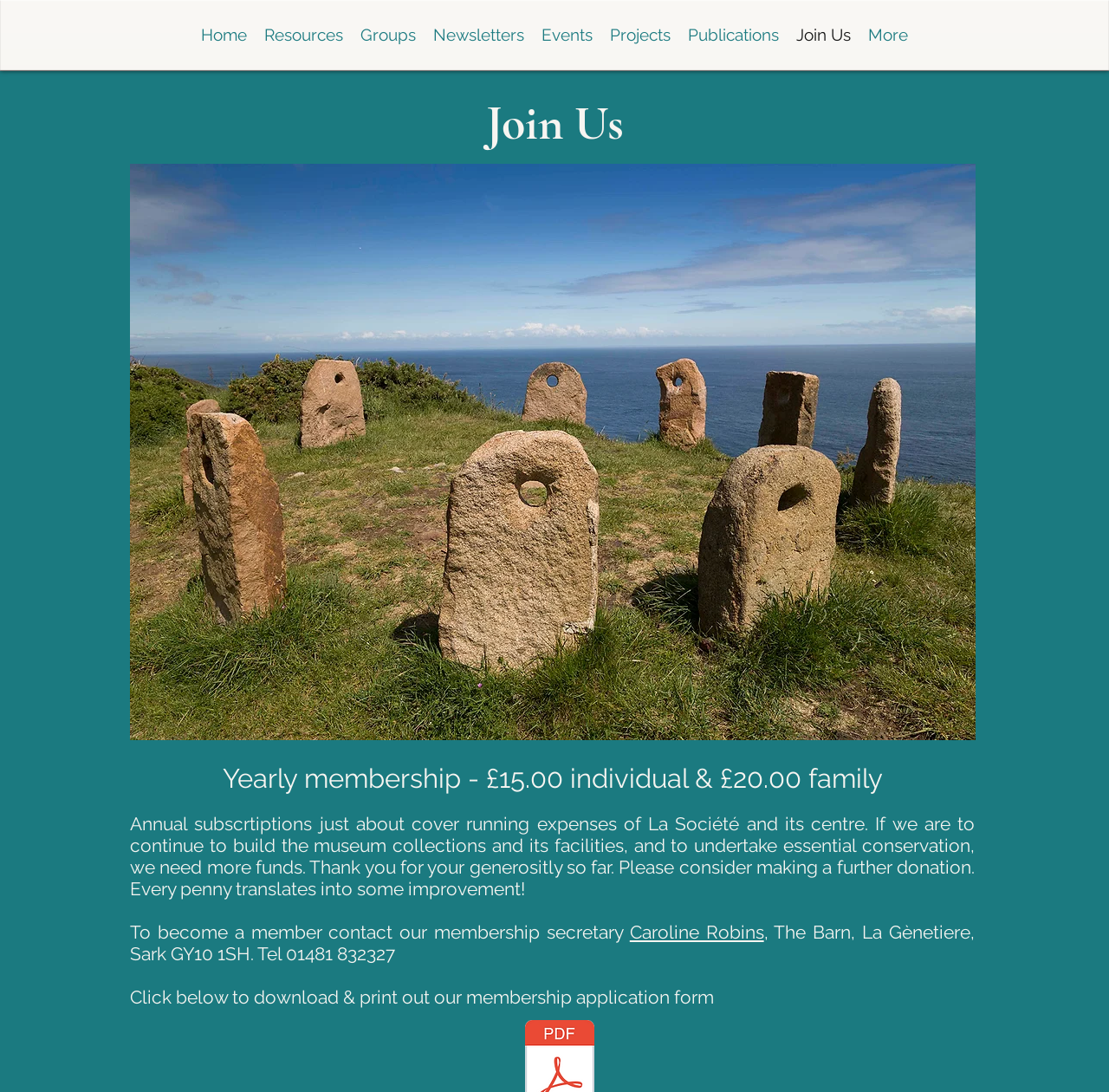Generate a comprehensive description of the contents of the webpage.

The webpage is about joining La Société, a membership-based organization. At the top, there is a navigation menu with 8 links: Home, Resources, Groups, Newsletters, Events, Projects, Publications, and Join Us. Below the navigation menu, there is a heading that reads "Join Us". 

To the right of the heading, there is a large image that takes up most of the width of the page. Below the image, there is a paragraph of text that explains the importance of donations to support the organization's activities, such as building museum collections and facilities, and undertaking conservation efforts. 

Further down, there is a section that provides information on how to become a member, including the cost of yearly membership and a message encouraging donations. Below this, there is a sentence that instructs visitors to contact the membership secretary, Caroline Robins, with her address and phone number provided. 

Finally, at the bottom of the page, there is a call-to-action to download and print out a membership application form.